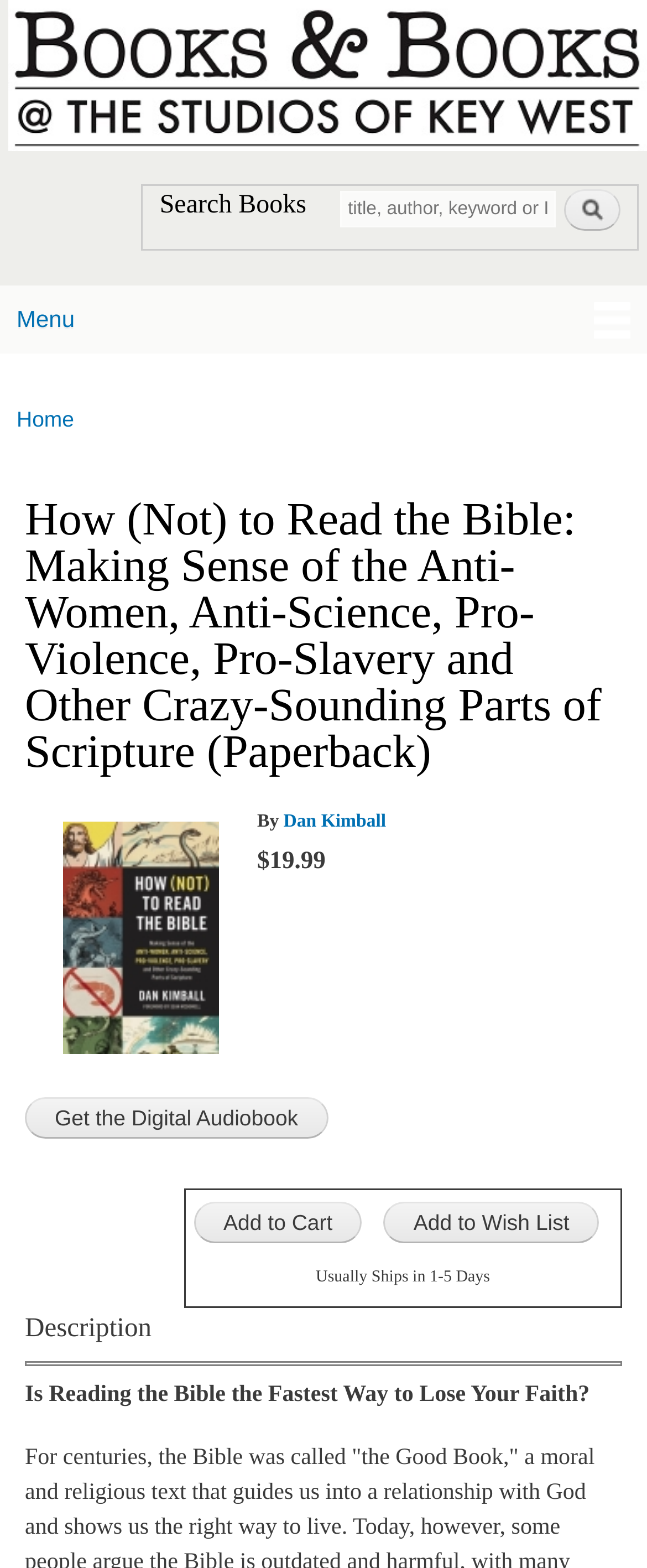Predict the bounding box coordinates of the UI element that matches this description: "Menu". The coordinates should be in the format [left, top, right, bottom] with each value between 0 and 1.

[0.0, 0.182, 1.0, 0.225]